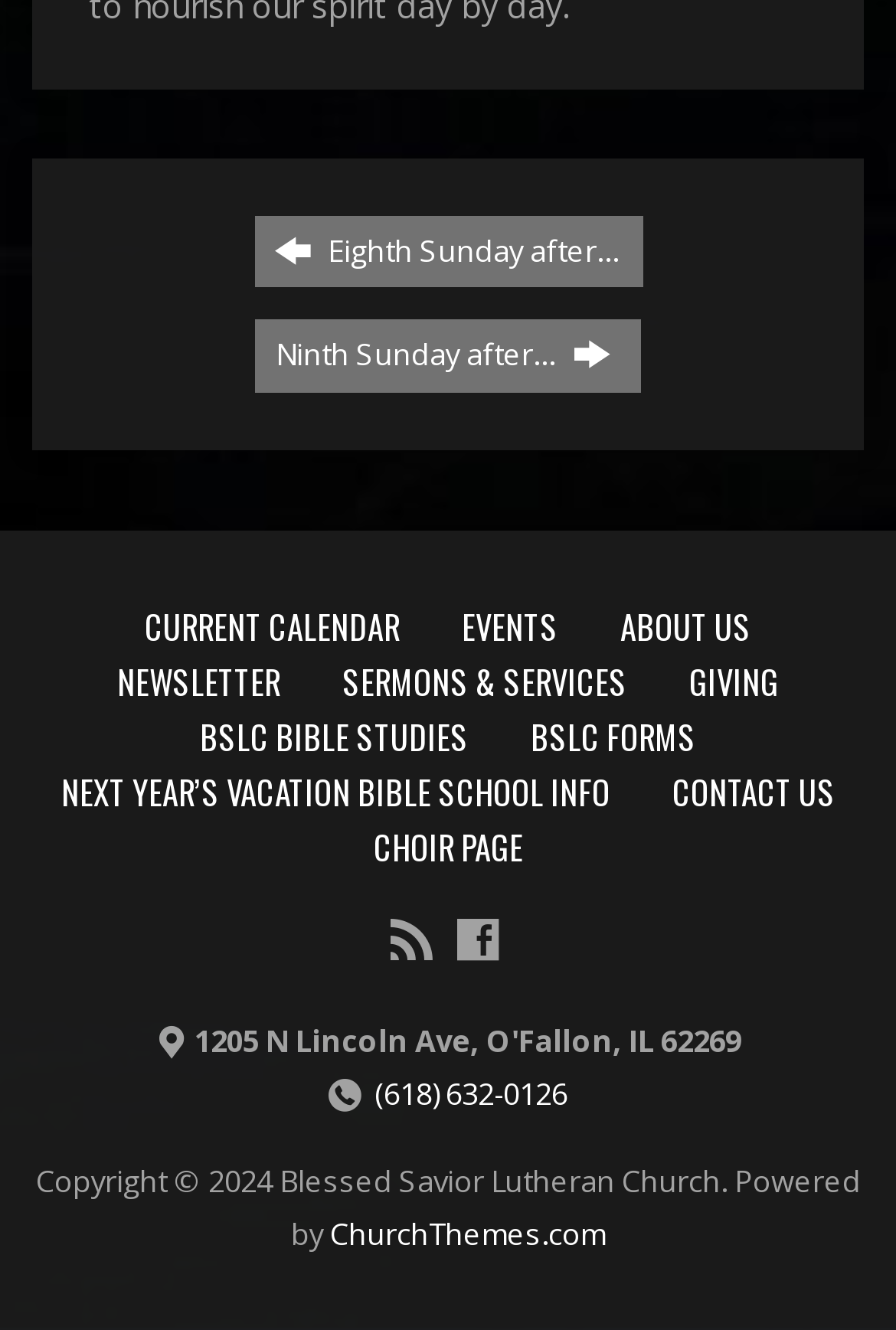Can you find the bounding box coordinates for the element that needs to be clicked to execute this instruction: "View current calendar"? The coordinates should be given as four float numbers between 0 and 1, i.e., [left, top, right, bottom].

[0.162, 0.452, 0.446, 0.488]